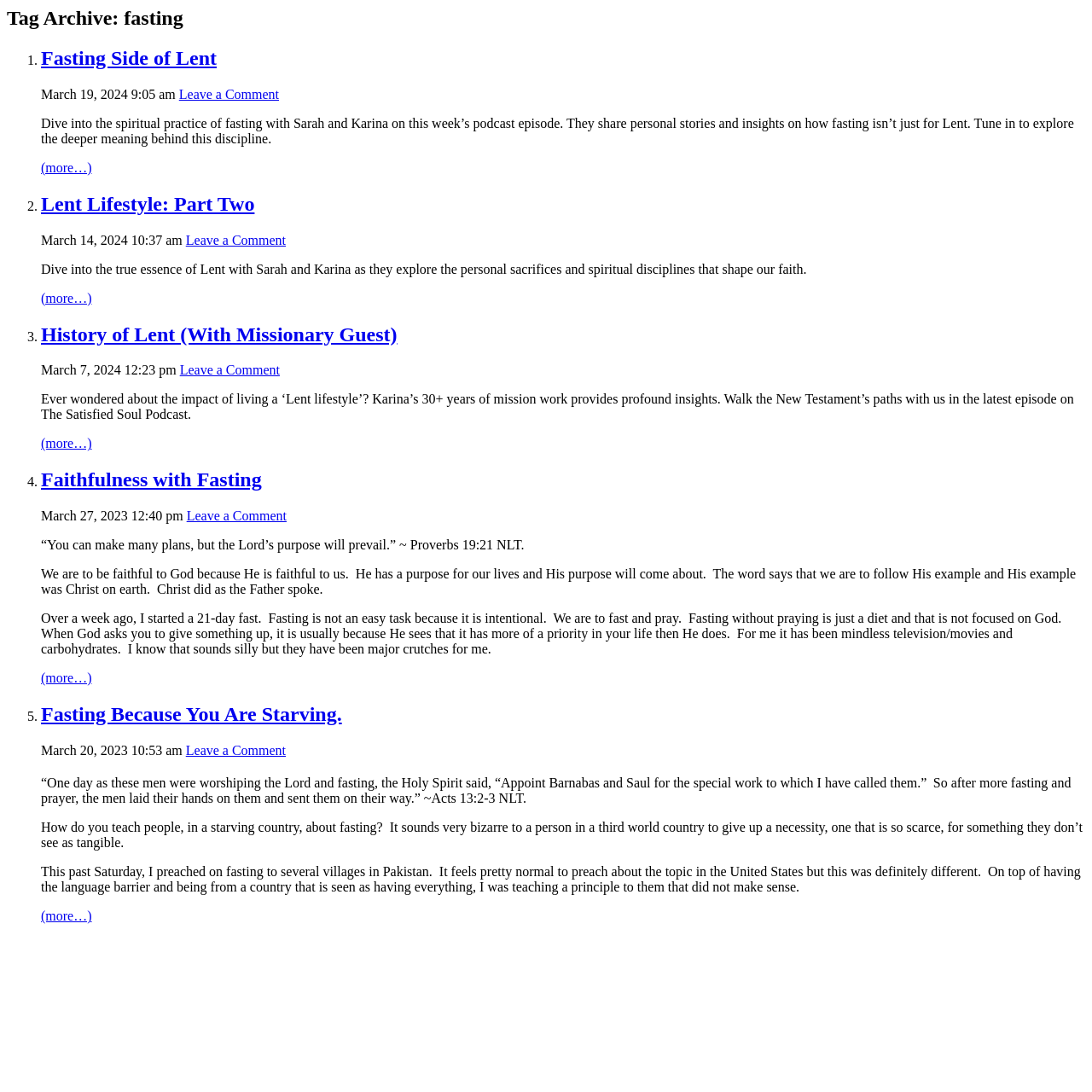What is the title of the first article?
Look at the image and provide a detailed response to the question.

I determined the title of the first article by looking at the heading element with the text 'Fasting Side of Lent' which is a child of the first article element.